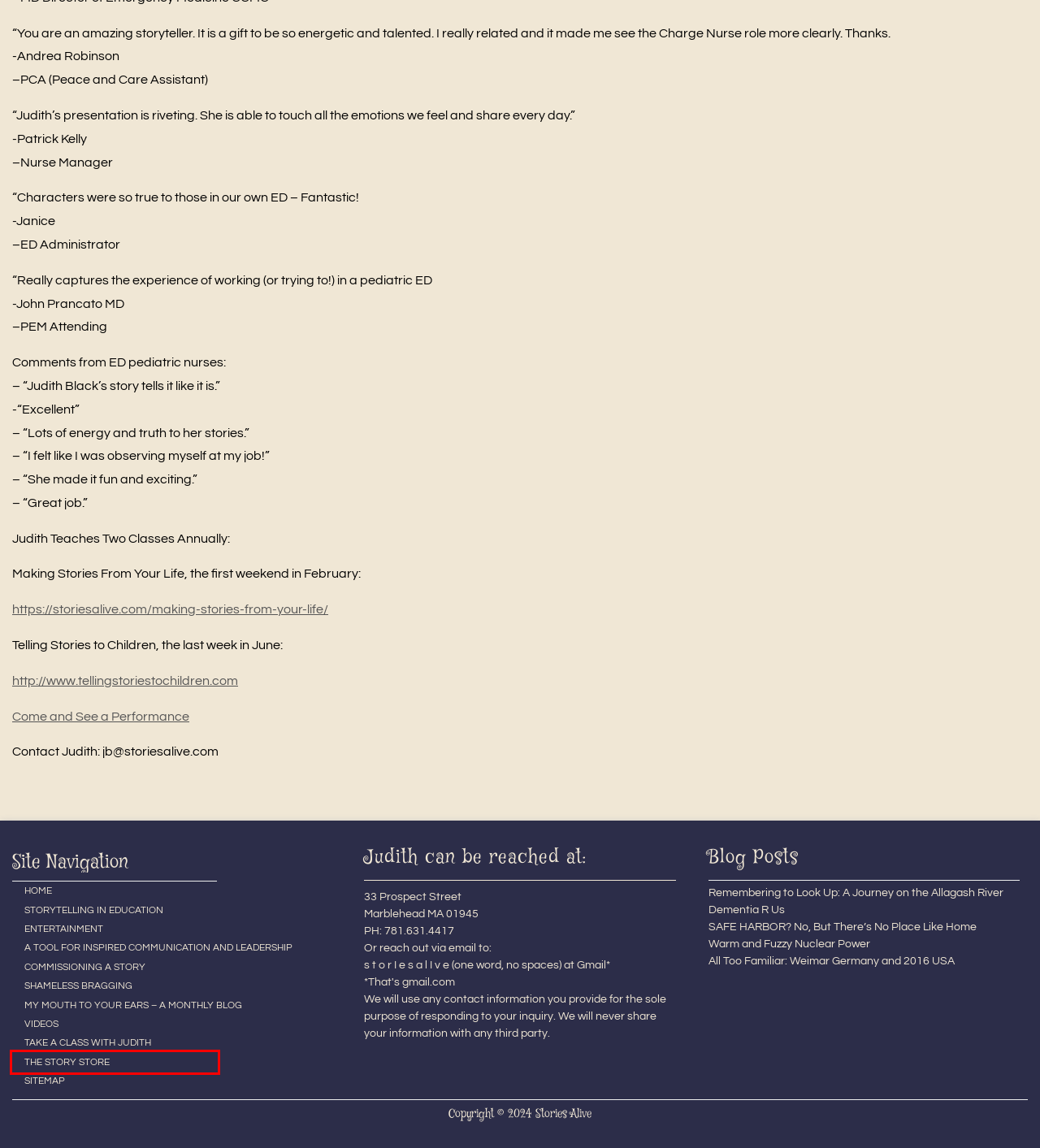Given a screenshot of a webpage with a red bounding box highlighting a UI element, determine which webpage description best matches the new webpage that appears after clicking the highlighted element. Here are the candidates:
A. Making Stories From Your Life – Stories Alive
B. Warm and Fuzzy Nuclear Power – Stories Alive
C. All Too Familiar: Weimar Germany and 2016 USA – Stories Alive
D. Dementia R Us – Stories Alive
E. The Story Store – Stories Alive
F. Take A Class With Judith – Stories Alive
G. Remembering to Look Up:  A Journey on the Allagash River – Stories Alive
H. Sitemap – Stories Alive

E